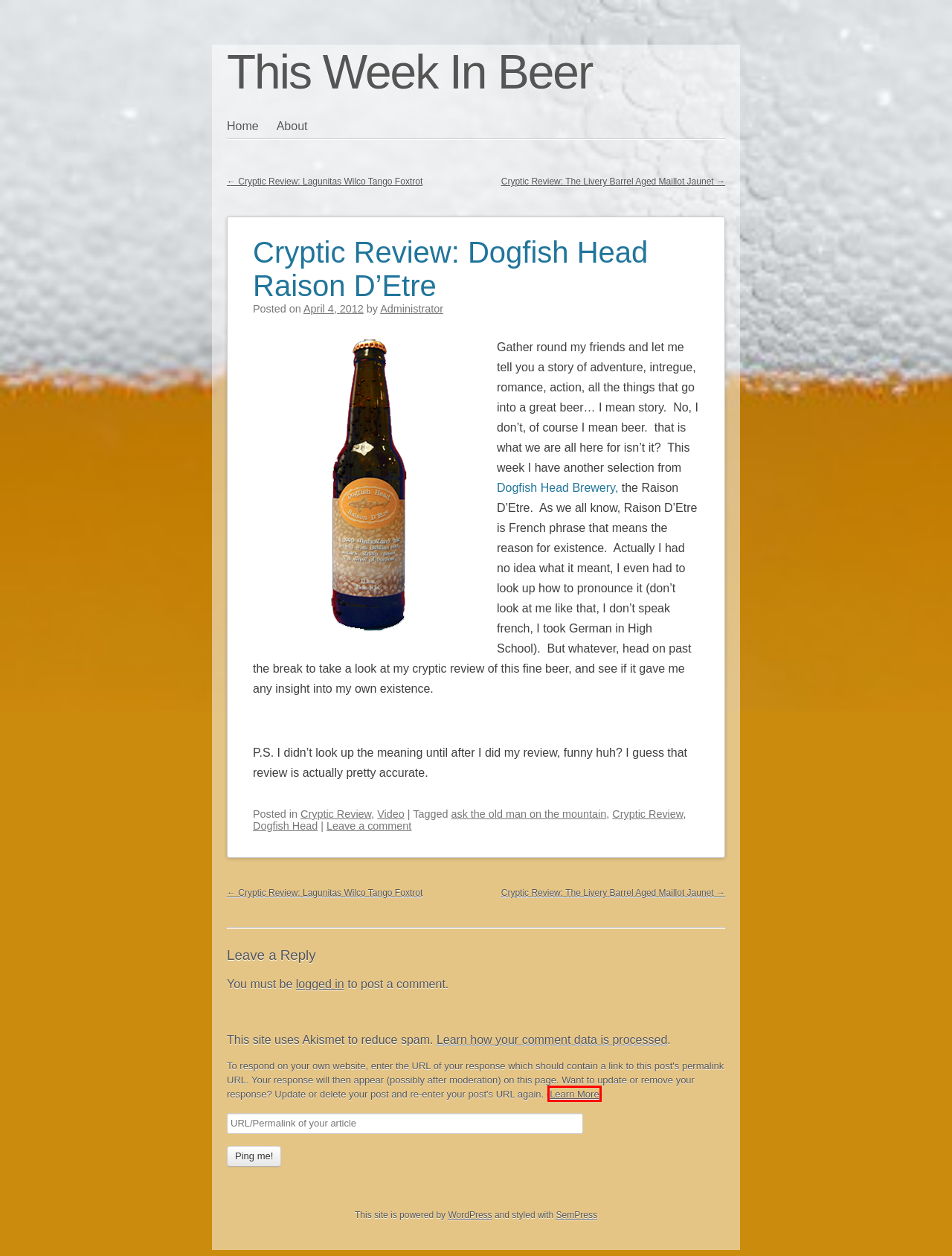Look at the screenshot of a webpage where a red bounding box surrounds a UI element. Your task is to select the best-matching webpage description for the new webpage after you click the element within the bounding box. The available options are:
A. Cryptic Review – This Week In Beer
B. Blog Tool, Publishing Platform, and CMS – WordPress.org
C. Log In ‹ This Week In Beer — WordPress
D. This Week In Beer
E. Video – This Week In Beer
F. [] Cryptic Review: The Livery Barrel Aged Maillot Jaunet – This Week In Beer
G. Webmention - IndieWeb
H. Dogfish Head – This Week In Beer

G